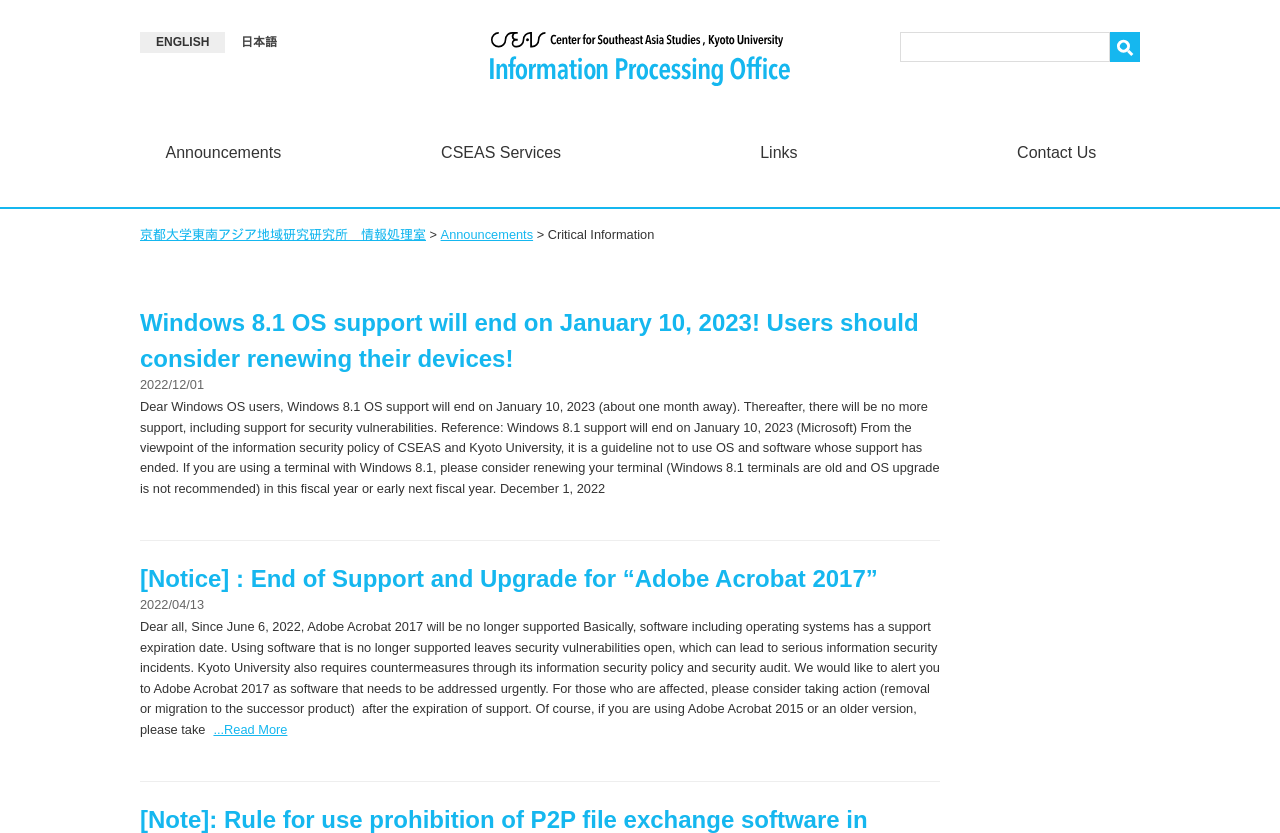Determine the bounding box coordinates of the clickable region to carry out the instruction: "Visit CSEAS Services".

[0.326, 0.161, 0.457, 0.207]